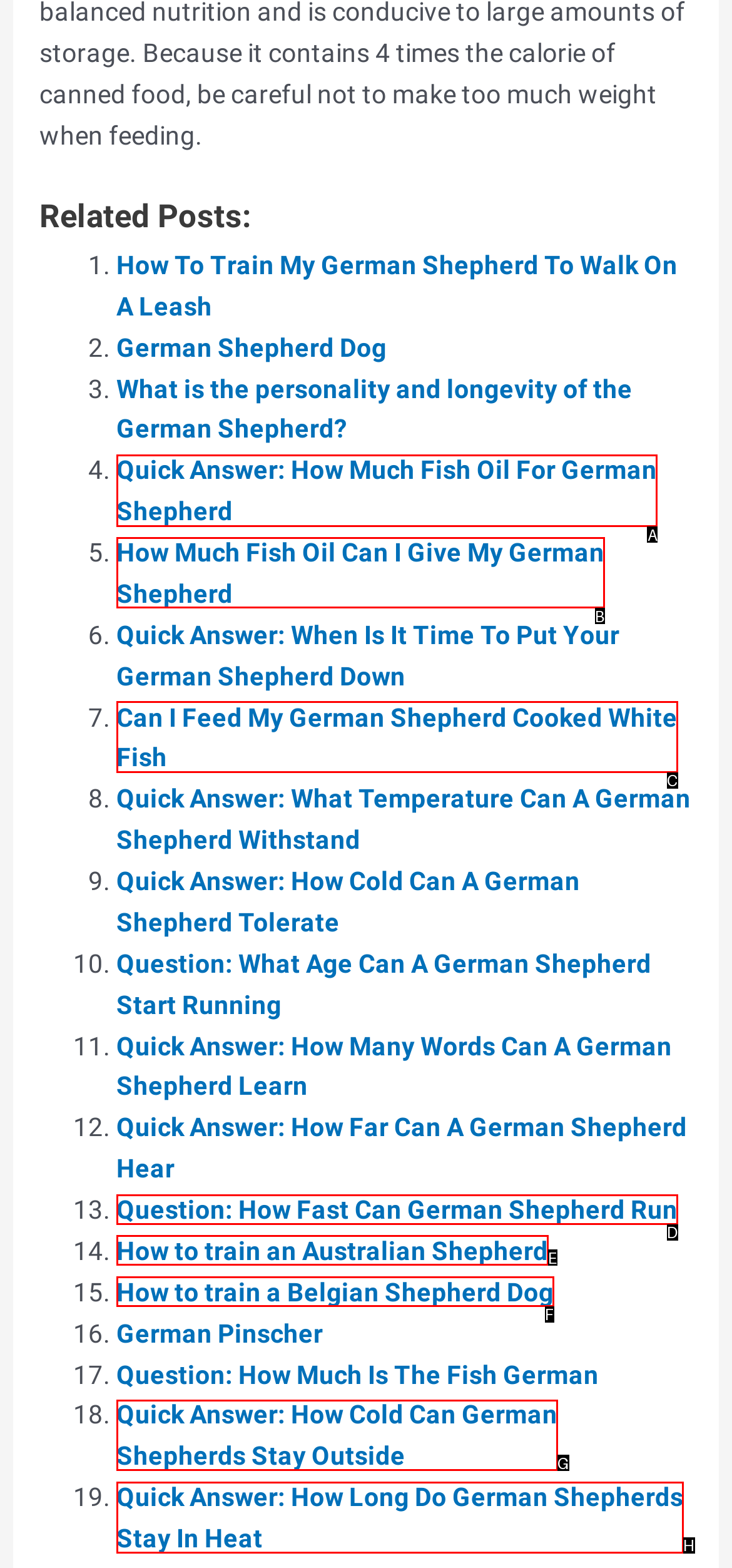Select the letter of the UI element you need to click to complete this task: Read 'Quick Answer: How Much Fish Oil For German Shepherd'.

A